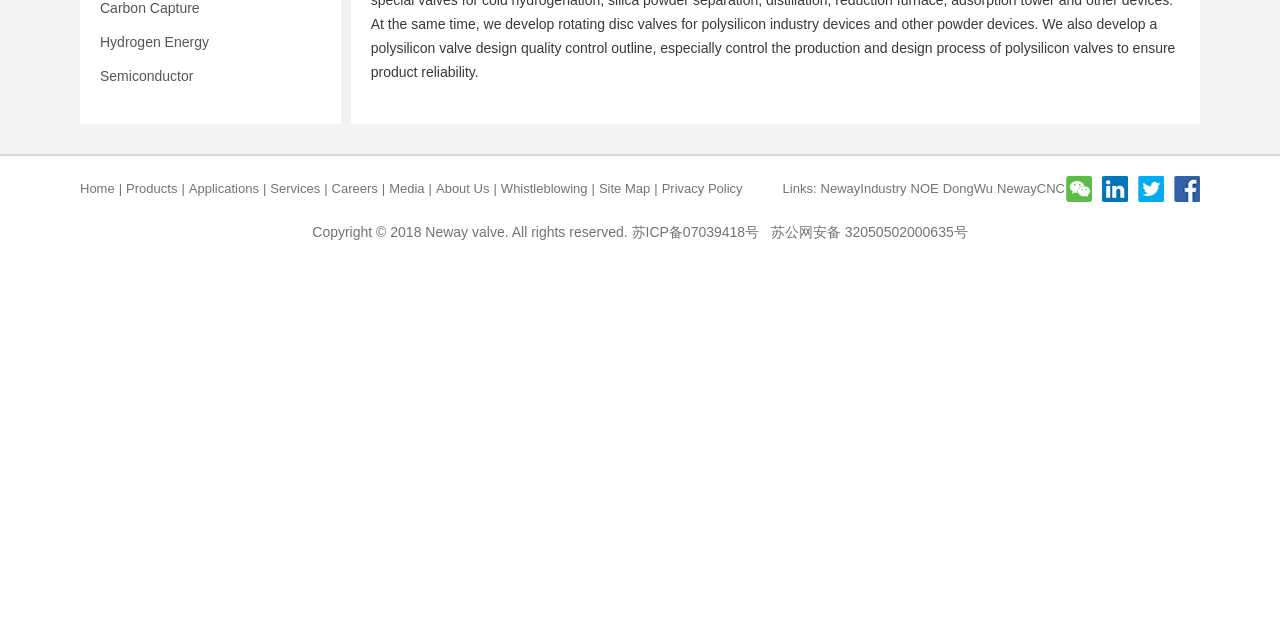Locate and provide the bounding box coordinates for the HTML element that matches this description: "Neat Concepts Ltd".

None